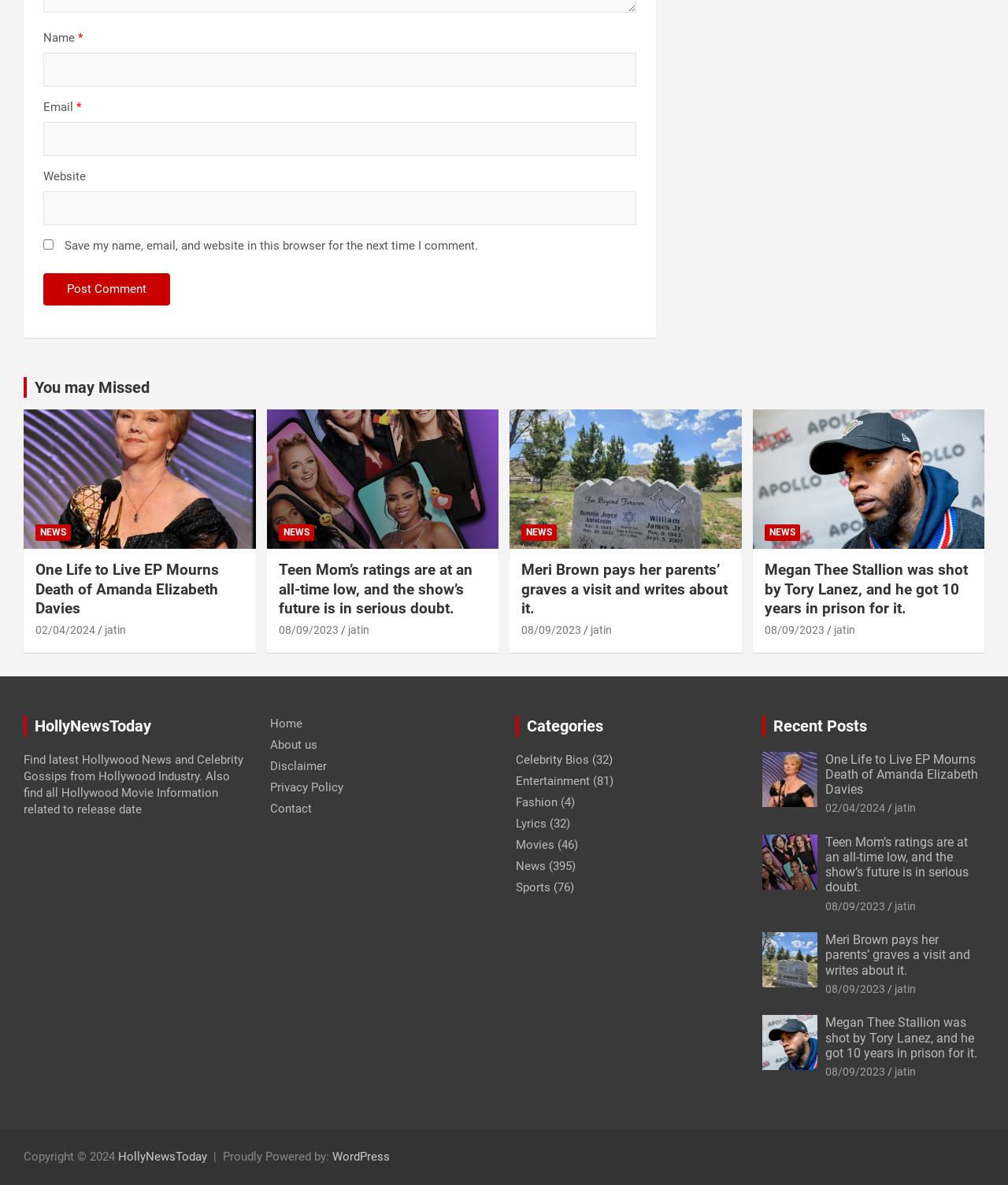Please identify the bounding box coordinates of the element's region that should be clicked to execute the following instruction: "Visit the Cyber Help India website". The bounding box coordinates must be four float numbers between 0 and 1, i.e., [left, top, right, bottom].

None